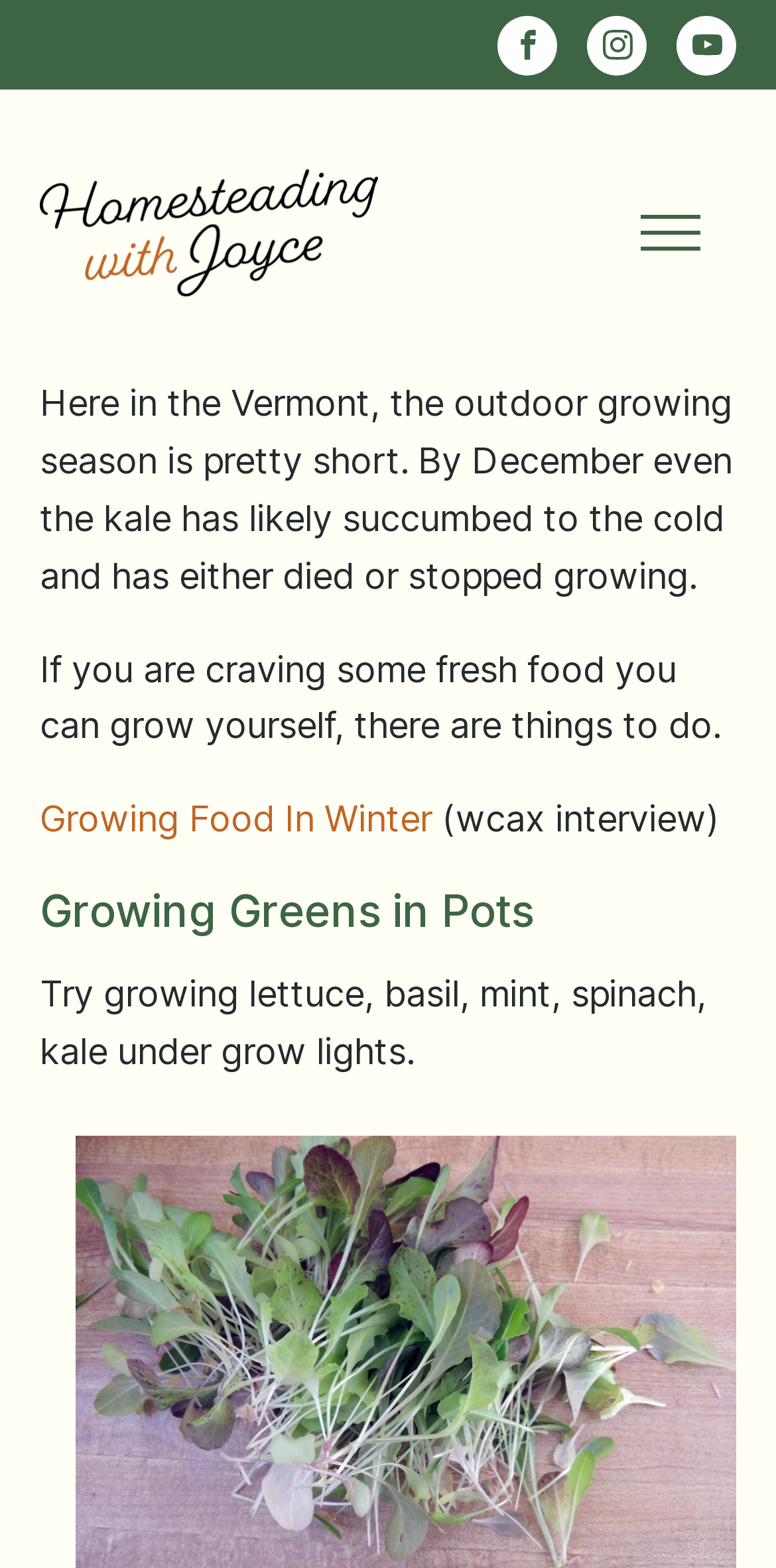Find the coordinates for the bounding box of the element with this description: "Visit our Instagram".

[0.756, 0.01, 0.833, 0.048]